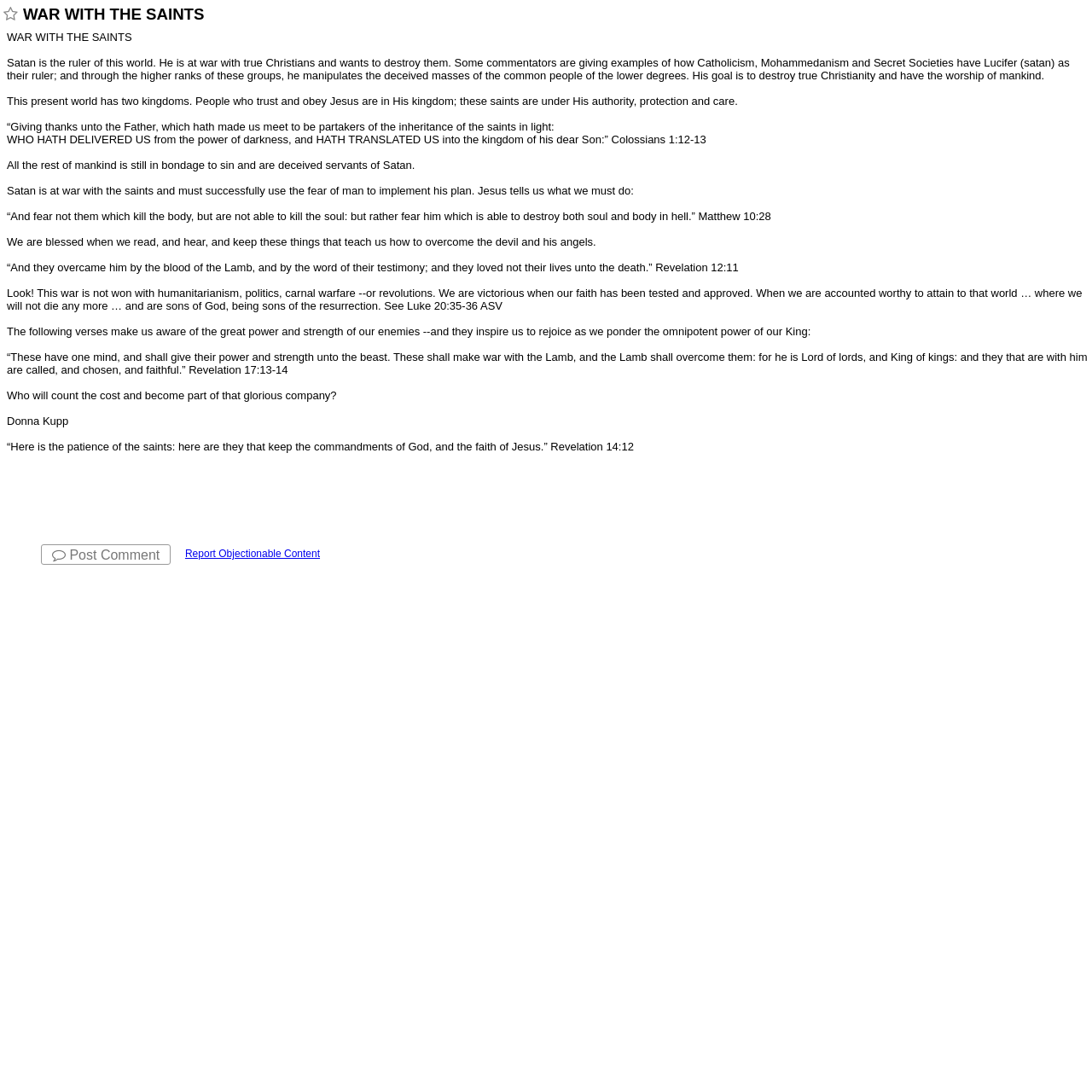What is the goal of Satan?
Please provide a single word or phrase as your answer based on the screenshot.

Destroy true Christianity